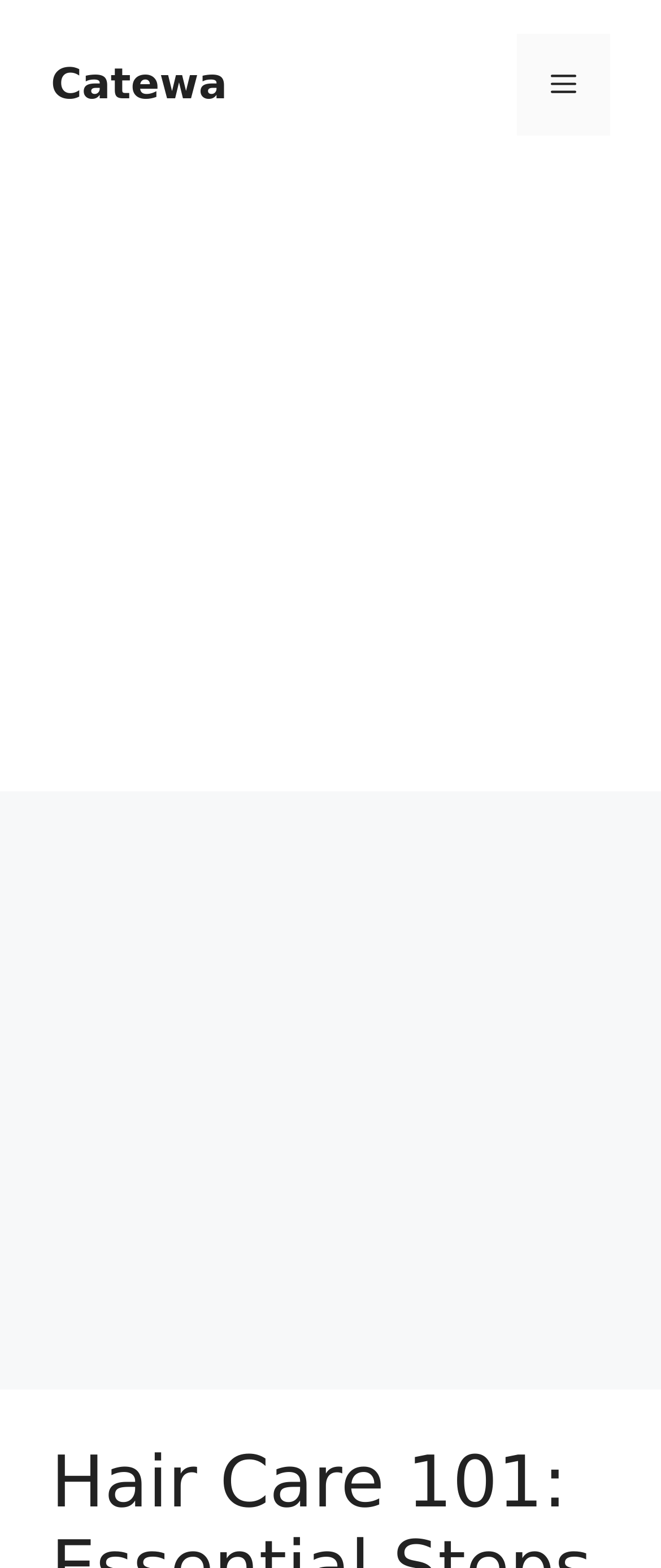Please determine the main heading text of this webpage.

﻿Hair Care 101: Essential Steps for a Flawless Hair Care Routine